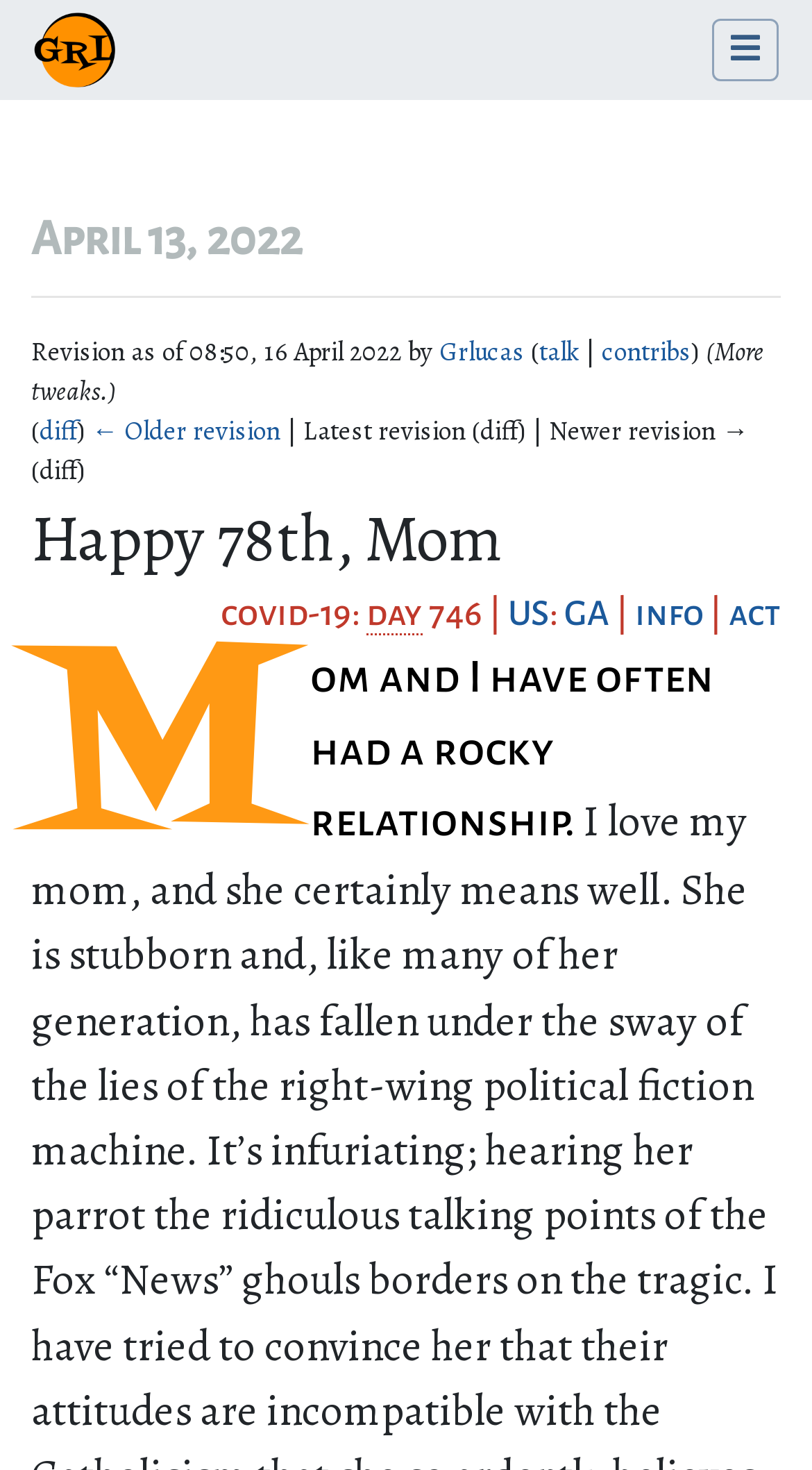What is the message for the author's mom?
Using the image as a reference, answer with just one word or a short phrase.

Happy 78th